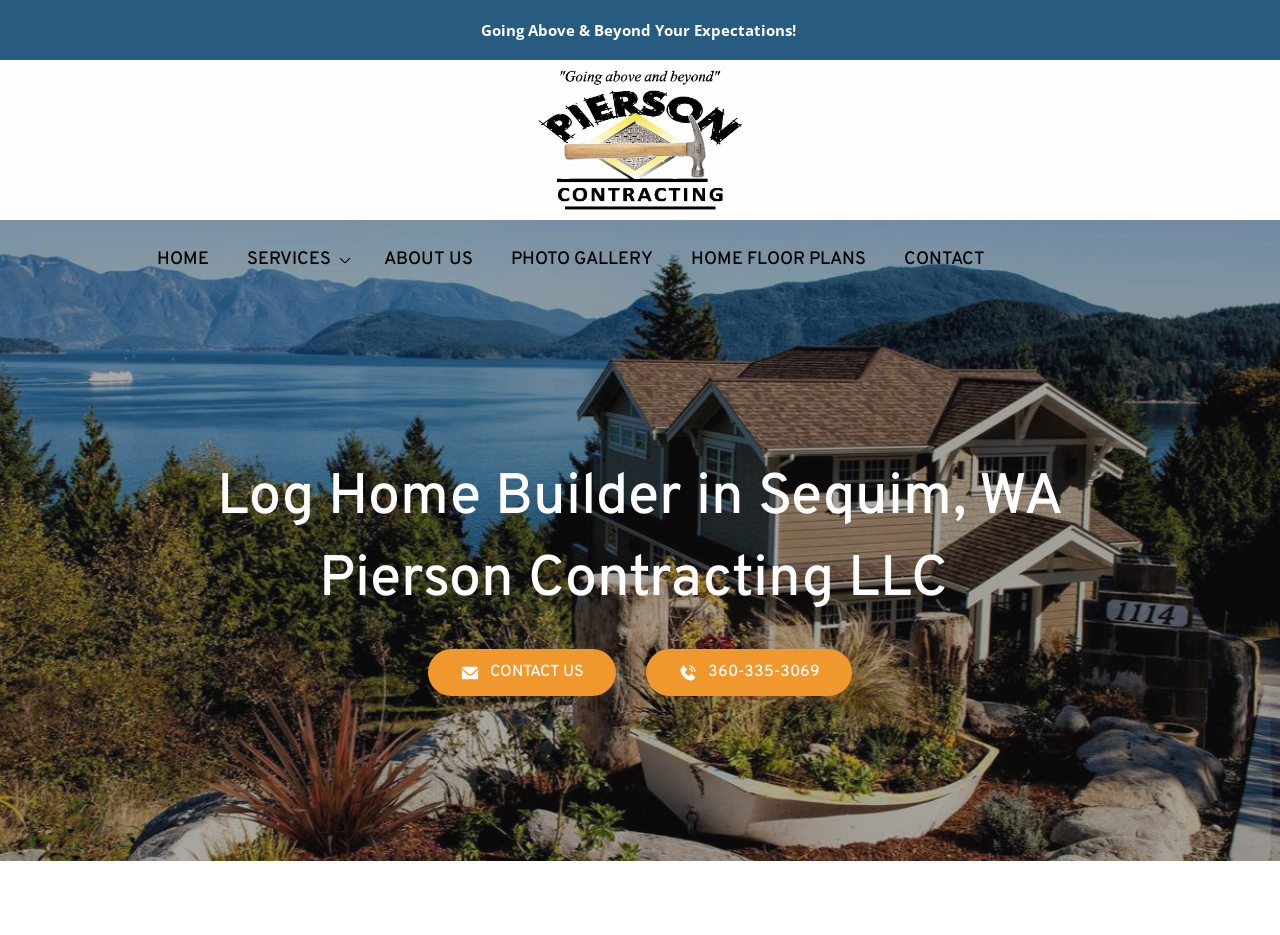Respond to the question with just a single word or phrase: 
How many images are in the contact section?

2